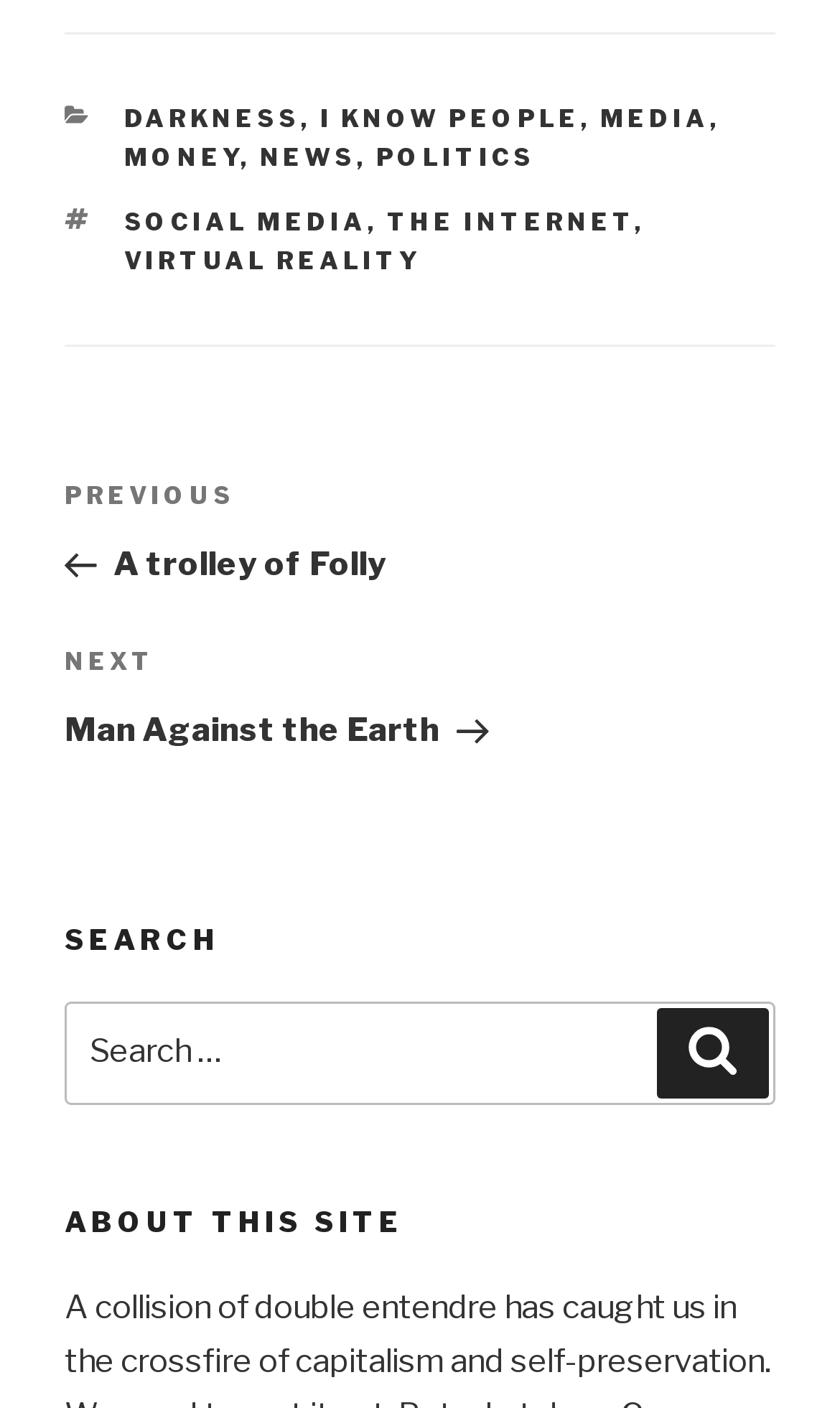What categories are listed in the footer?
Please give a detailed and elaborate explanation in response to the question.

I looked at the footer section of the webpage and found a list of categories, which are DARKNESS, I KNOW PEOPLE, MEDIA, MONEY, NEWS, POLITICS, SOCIAL MEDIA, THE INTERNET, and VIRTUAL REALITY.